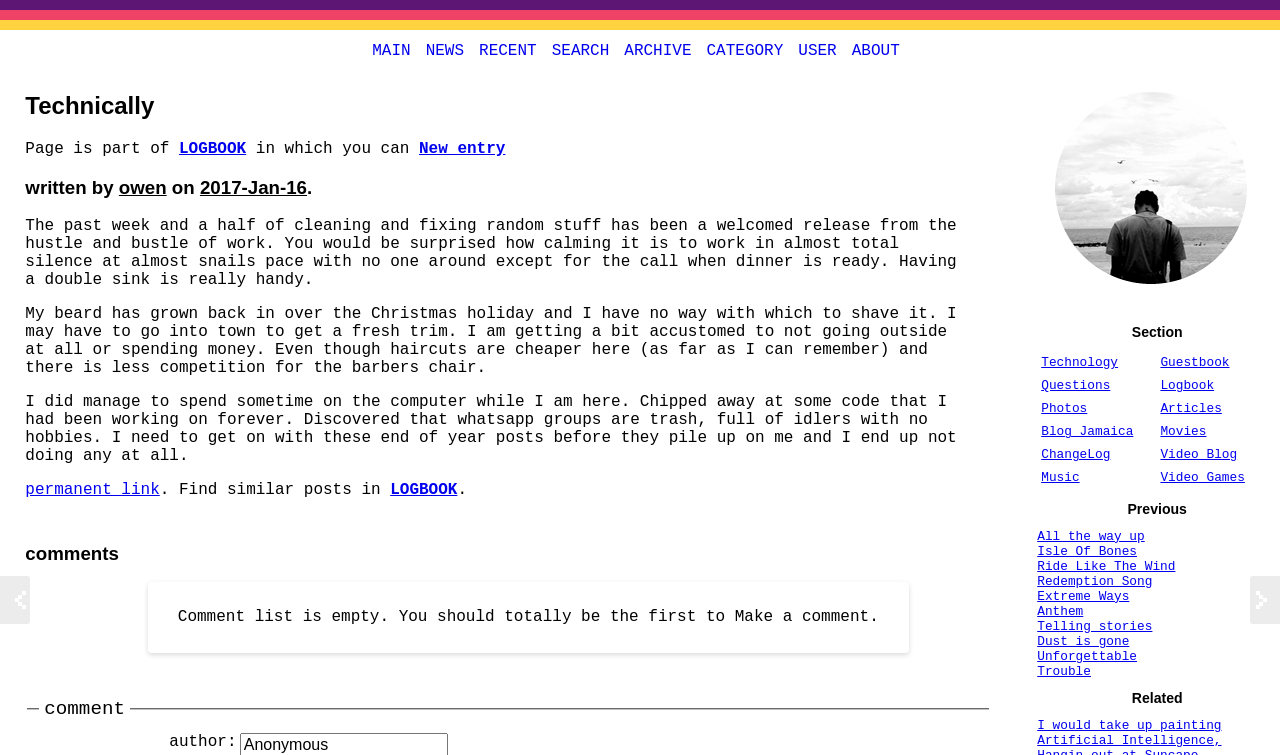Deliver a detailed narrative of the webpage's visual and textual elements.

This webpage is a personal logbook or blog, with a title "Technically - Logbook" at the top. Below the title, there are seven links: "MAIN", "NEWS", "RECENT", "SEARCH", "ARCHIVE", "CATEGORY", and "USER", which are likely navigation links to different sections of the logbook.

The main content of the webpage is an article with a heading "written by owen on 2017-Jan-16." The article is divided into three paragraphs, describing the author's experience of cleaning and fixing things, growing a beard, and working on a computer project. The text is written in a casual and conversational tone.

Below the article, there is a link to a "permanent link" and a section that says "Find similar posts in LOGBOOK". There is also a comments section, but it is empty, with a message encouraging the reader to be the first to make a comment.

On the right side of the webpage, there are several sections. The first section has a heading "Section" and contains links to different categories, such as "Technology", "Guestbook", "Questions", and others. The second section has a heading "Previous" and contains links to previous articles or posts, with titles like "All the way up", "Isle Of Bones", and "Redemption Song". The third section has a heading "Related" and contains links to related articles or posts, with titles like "I would take up painting" and "Artificial Intelligence".

Overall, the webpage has a simple and clean layout, with a focus on the main article and navigation links to other sections of the logbook.